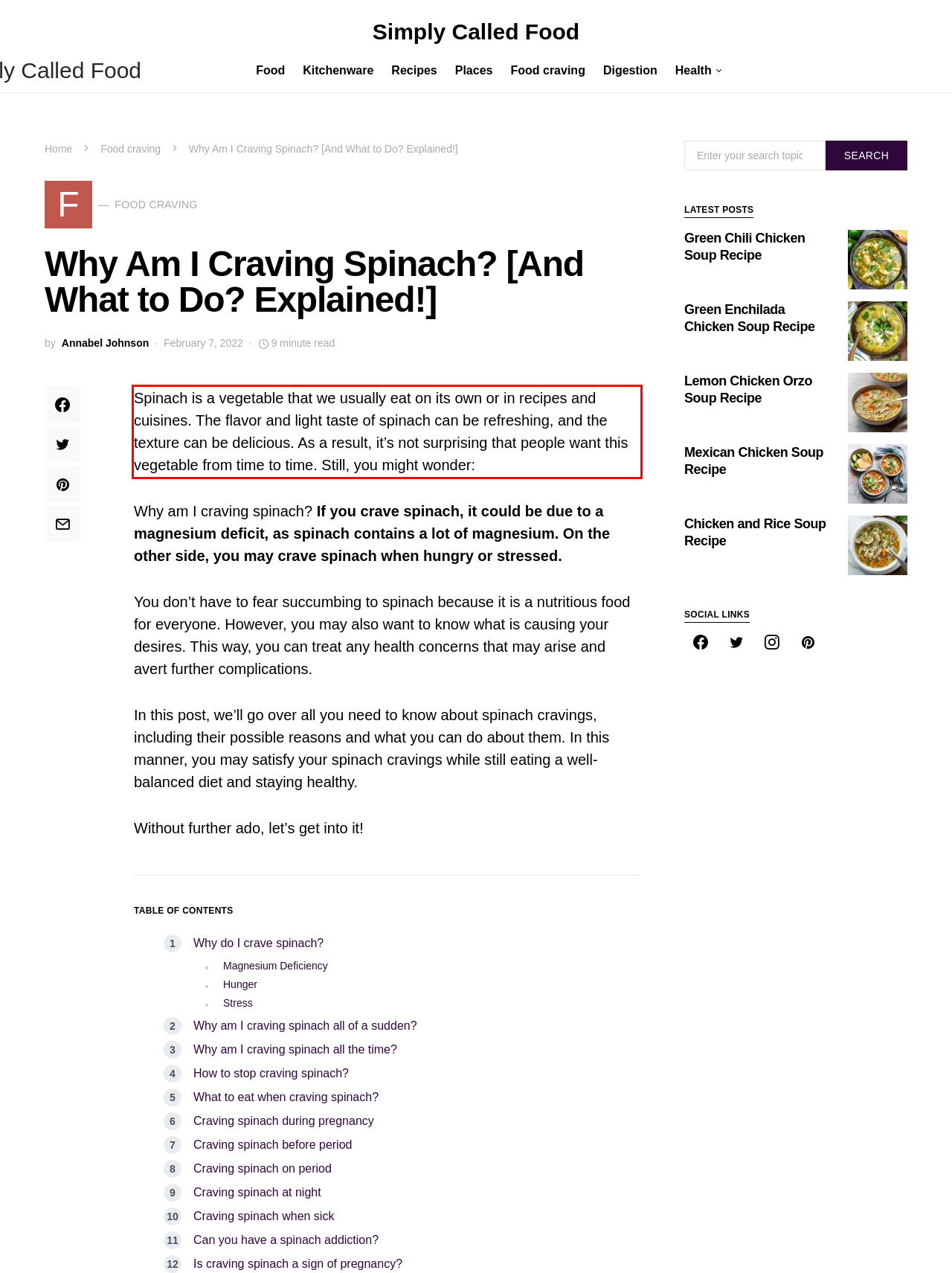Please look at the webpage screenshot and extract the text enclosed by the red bounding box.

Spinach is a vegetable that we usually eat on its own or in recipes and cuisines. The flavor and light taste of spinach can be refreshing, and the texture can be delicious. As a result, it’s not surprising that people want this vegetable from time to time. Still, you might wonder: